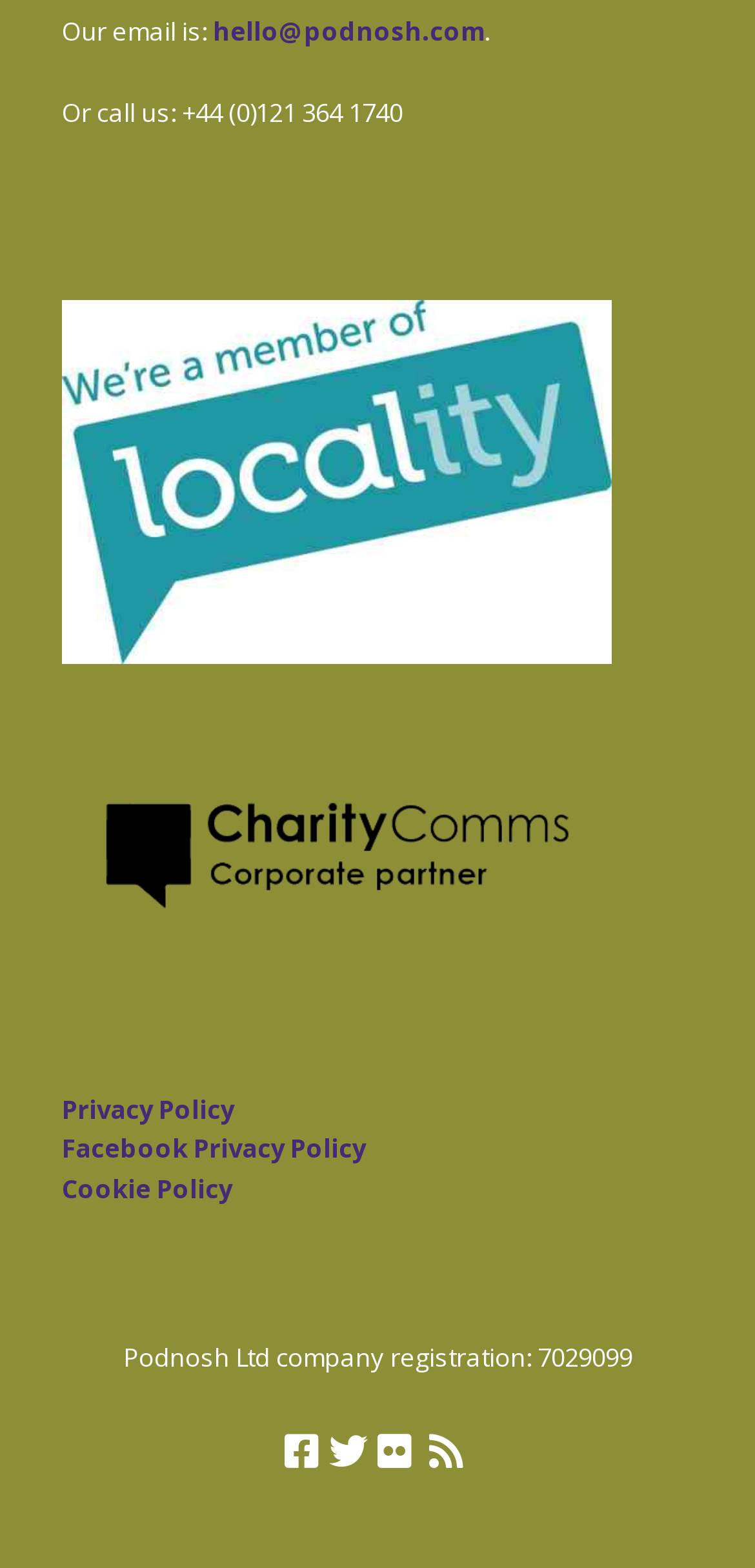Locate the bounding box coordinates of the area you need to click to fulfill this instruction: 'Visit Locality Member Member page'. The coordinates must be in the form of four float numbers ranging from 0 to 1: [left, top, right, bottom].

[0.082, 0.406, 0.81, 0.429]